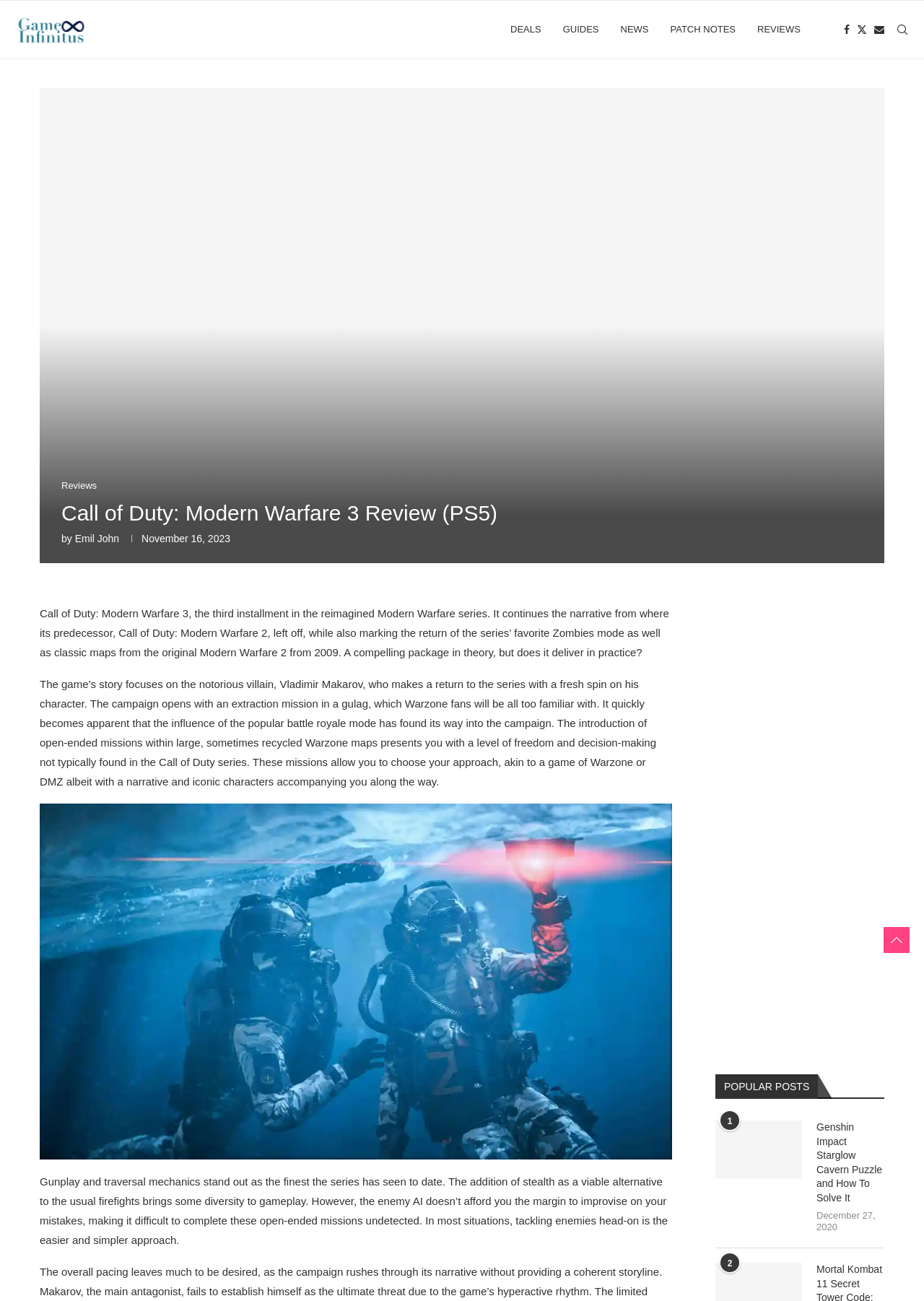Respond with a single word or short phrase to the following question: 
What is the name of the popular battle royale mode mentioned in the review?

Warzone